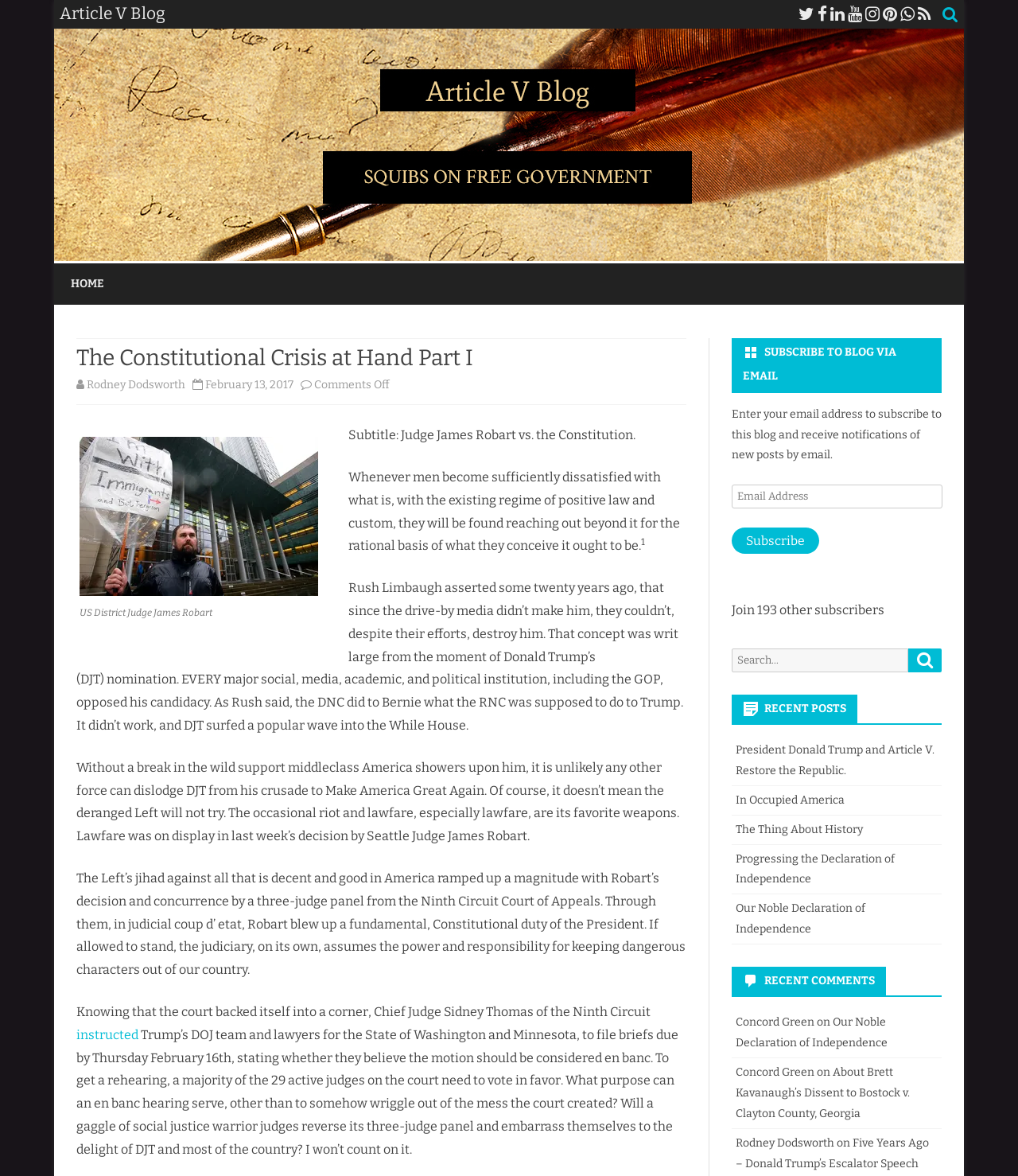Provide a thorough description of the webpage's content and layout.

The webpage is an article from the "Article V Blog" titled "The Constitutional Crisis at Hand Part I". At the top, there are several social media links and a link to "Skip to content". Below that, there is a header section with the blog's title, a link to the "HOME" page, and a heading with the article's title. 

To the right of the header section, there is an image with an alt text "Article V Blog". Below the header section, there is a section with the article's subtitle, "Judge James Robart vs. the Constitution", and a brief description. 

The main content of the article is divided into several paragraphs discussing the constitutional crisis, Judge James Robart's decision, and its implications. The text is interspersed with occasional superscript and static text elements. 

On the right-hand side of the page, there are several sections, including a subscription form to receive blog updates via email, a search bar, a list of recent posts, and a list of recent comments. The recent posts section contains links to five other articles, and the recent comments section displays the names of commenters and the articles they commented on.